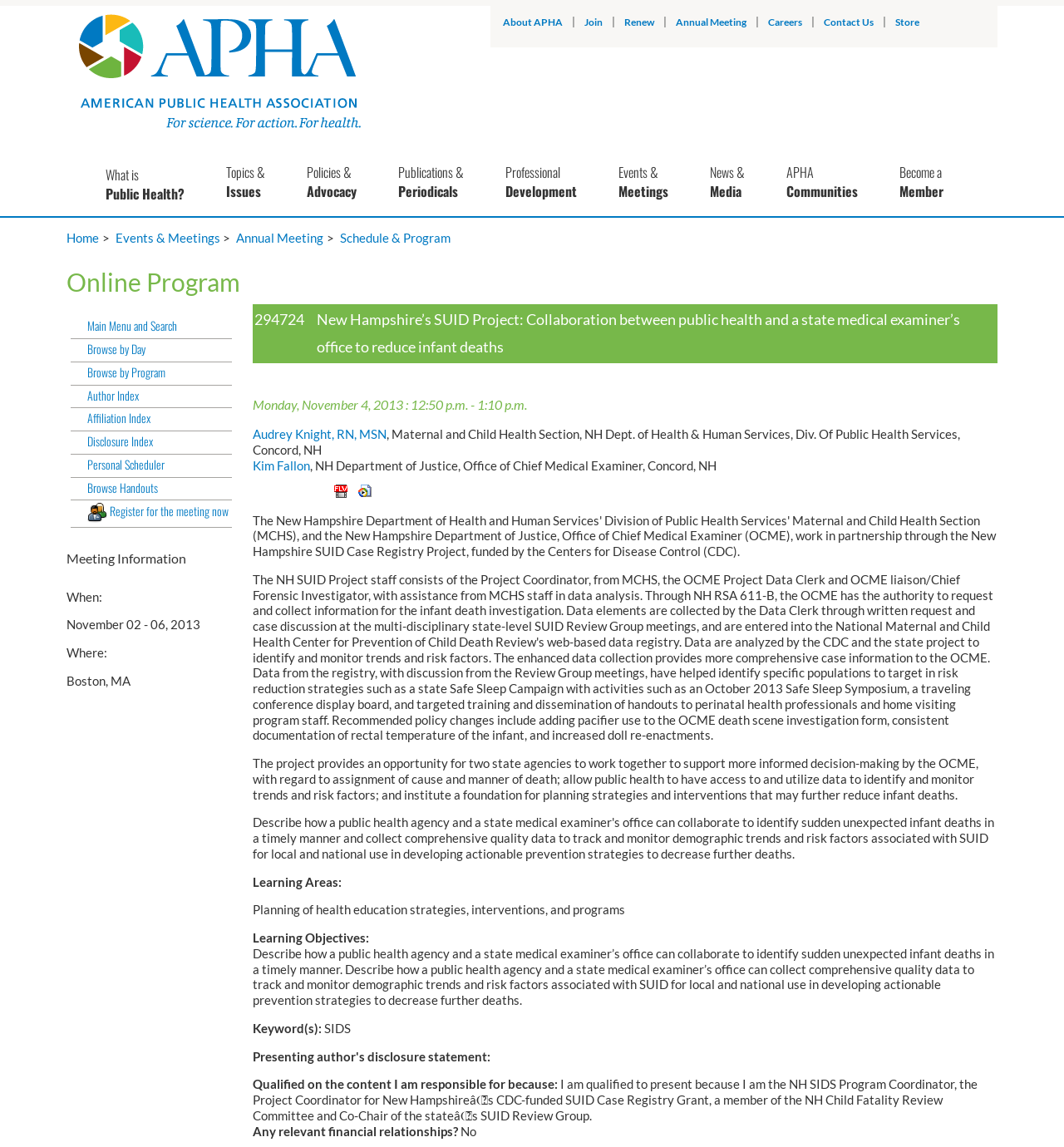Identify the bounding box coordinates of the clickable region necessary to fulfill the following instruction: "Learn more about Annual Meeting". The bounding box coordinates should be four float numbers between 0 and 1, i.e., [left, top, right, bottom].

[0.635, 0.014, 0.702, 0.025]